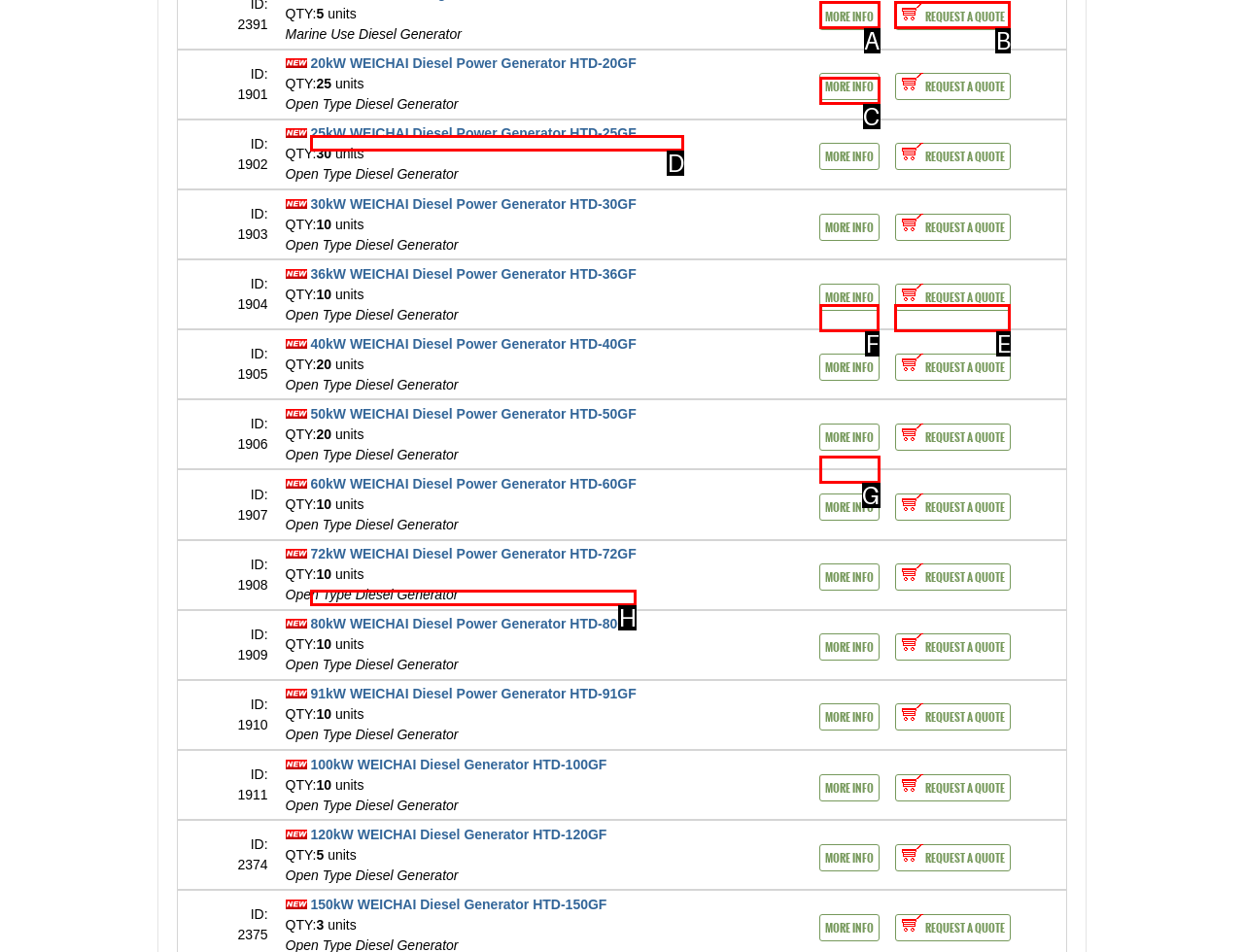Determine which element should be clicked for this task: Get more information about the 20kW WEICHAI Diesel Power Generator HTD-20GF
Answer with the letter of the selected option.

F